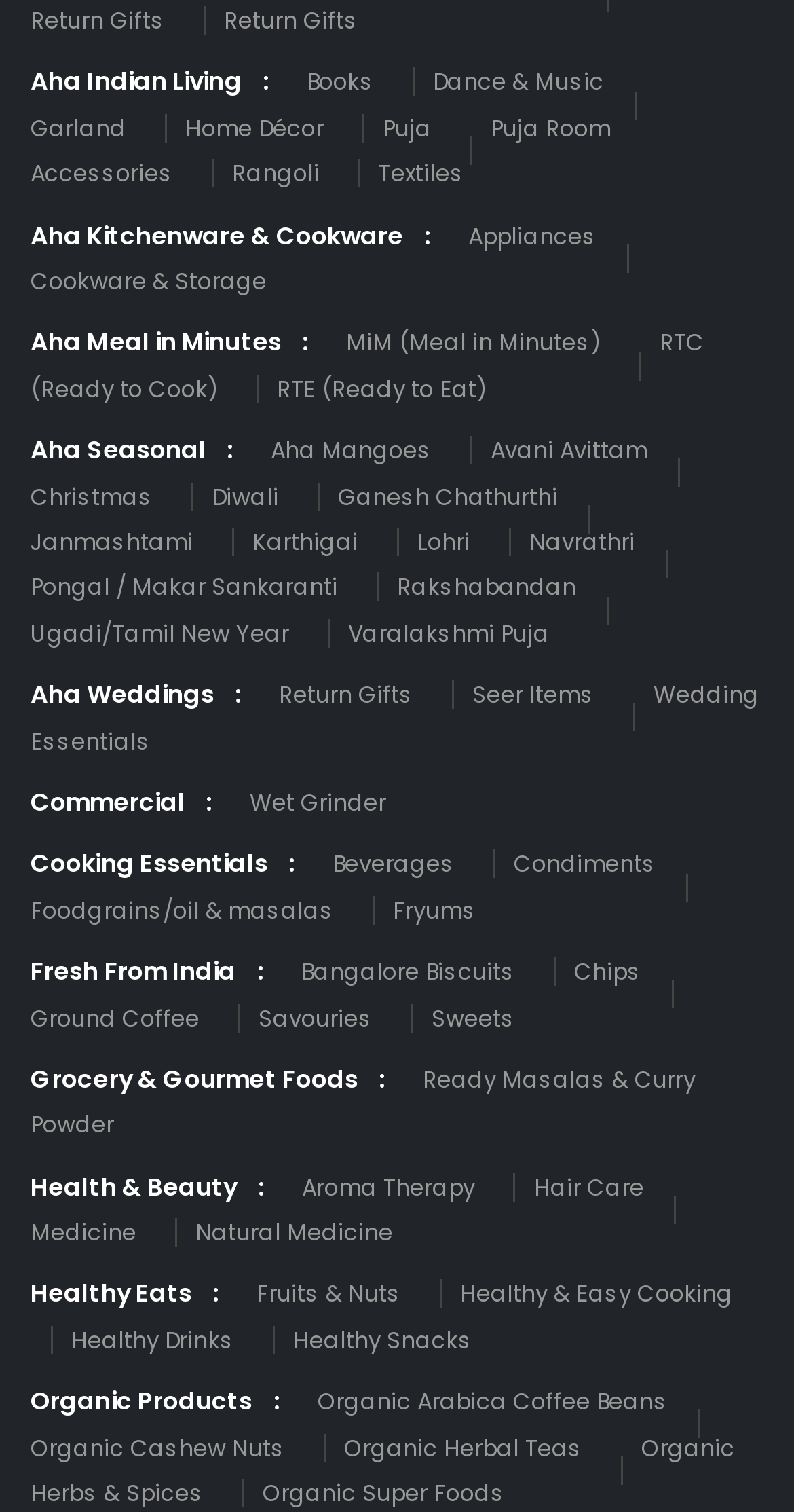Locate the bounding box coordinates of the element to click to perform the following action: 'View 'Aha Meal in Minutes:' options'. The coordinates should be given as four float values between 0 and 1, in the form of [left, top, right, bottom].

[0.038, 0.215, 0.387, 0.238]